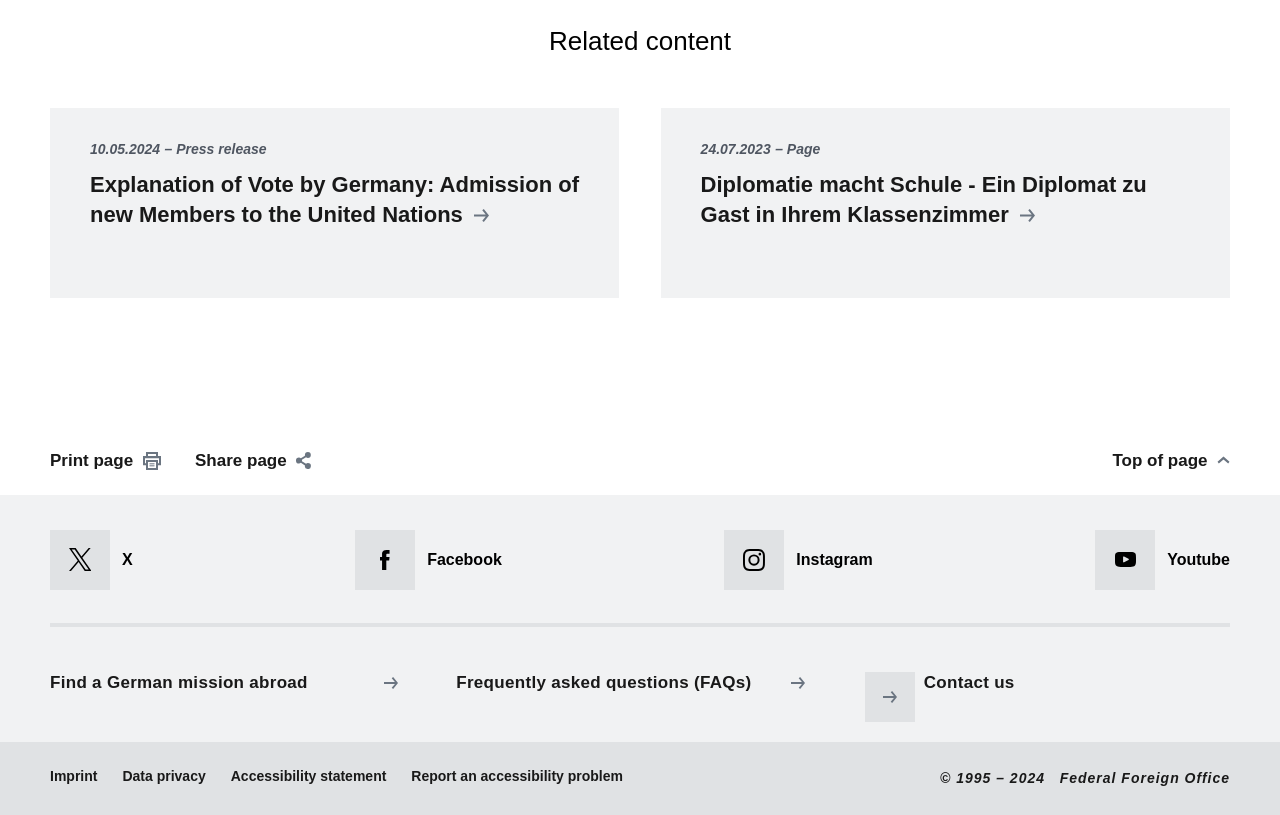Locate the bounding box coordinates of the element you need to click to accomplish the task described by this instruction: "Click on the link to read the press release about Explanation of Vote by Germany".

[0.039, 0.132, 0.484, 0.366]